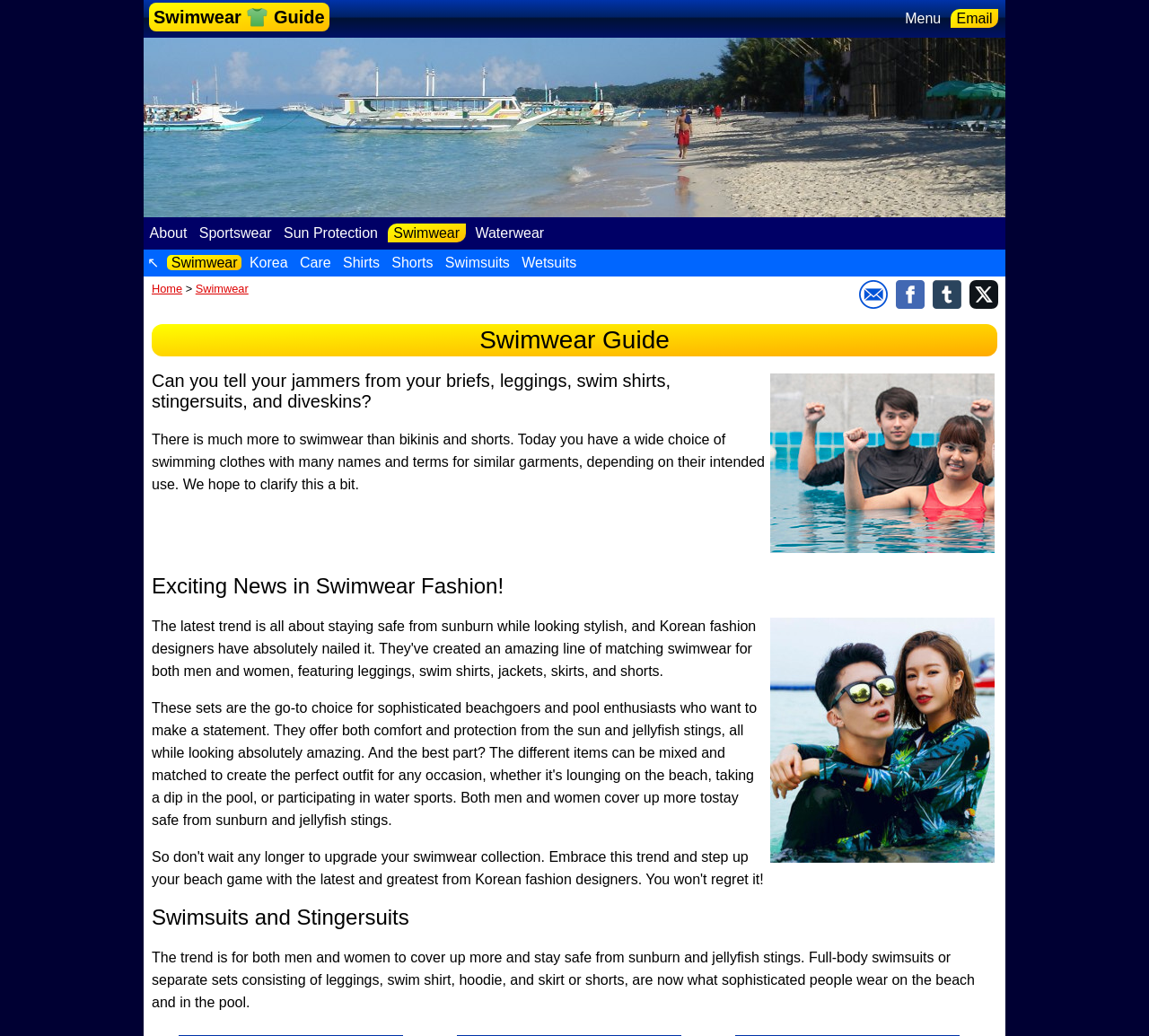Pinpoint the bounding box coordinates of the clickable area needed to execute the instruction: "Click on the 'About' link". The coordinates should be specified as four float numbers between 0 and 1, i.e., [left, top, right, bottom].

[0.127, 0.218, 0.166, 0.232]